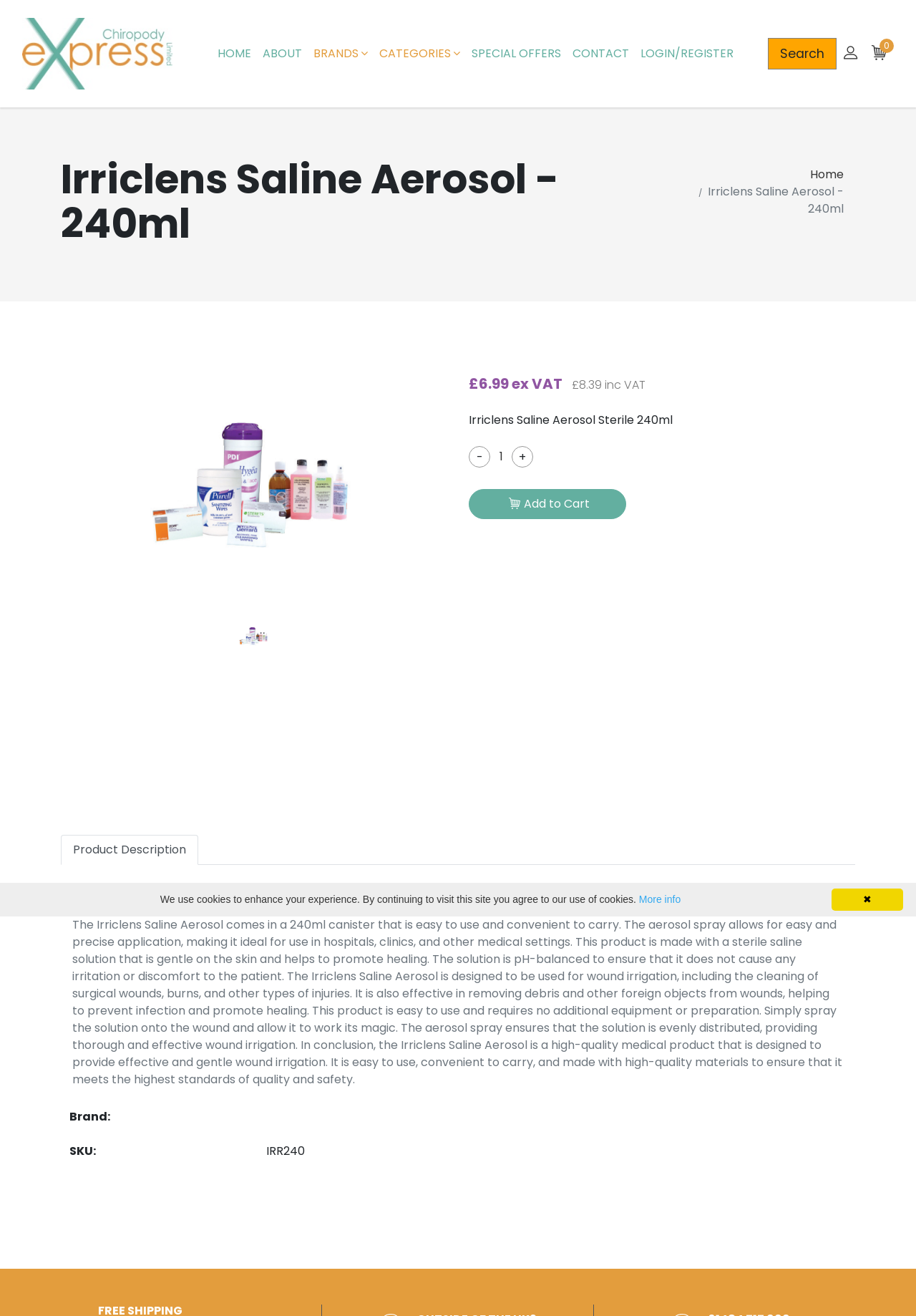Look at the image and answer the question in detail:
What is the price of Irriclens Saline Aerosol?

I found the price of Irriclens Saline Aerosol by looking at the StaticText element with the text '£6.99 ex VAT' which is located below the product image and above the 'Add to Cart' button.